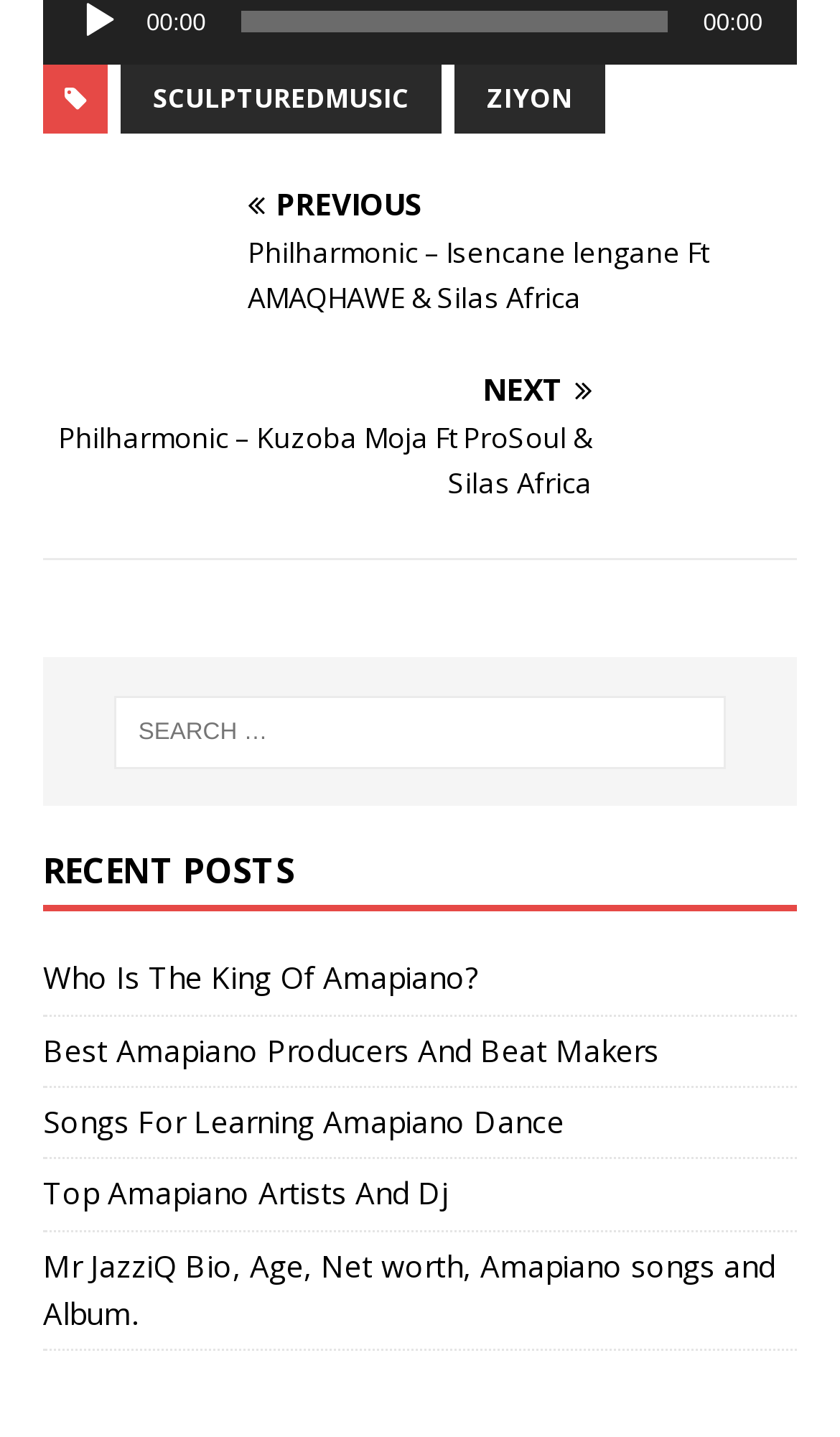Locate the bounding box coordinates of the clickable area to execute the instruction: "Explore Interpreters for Conferences". Provide the coordinates as four float numbers between 0 and 1, represented as [left, top, right, bottom].

None